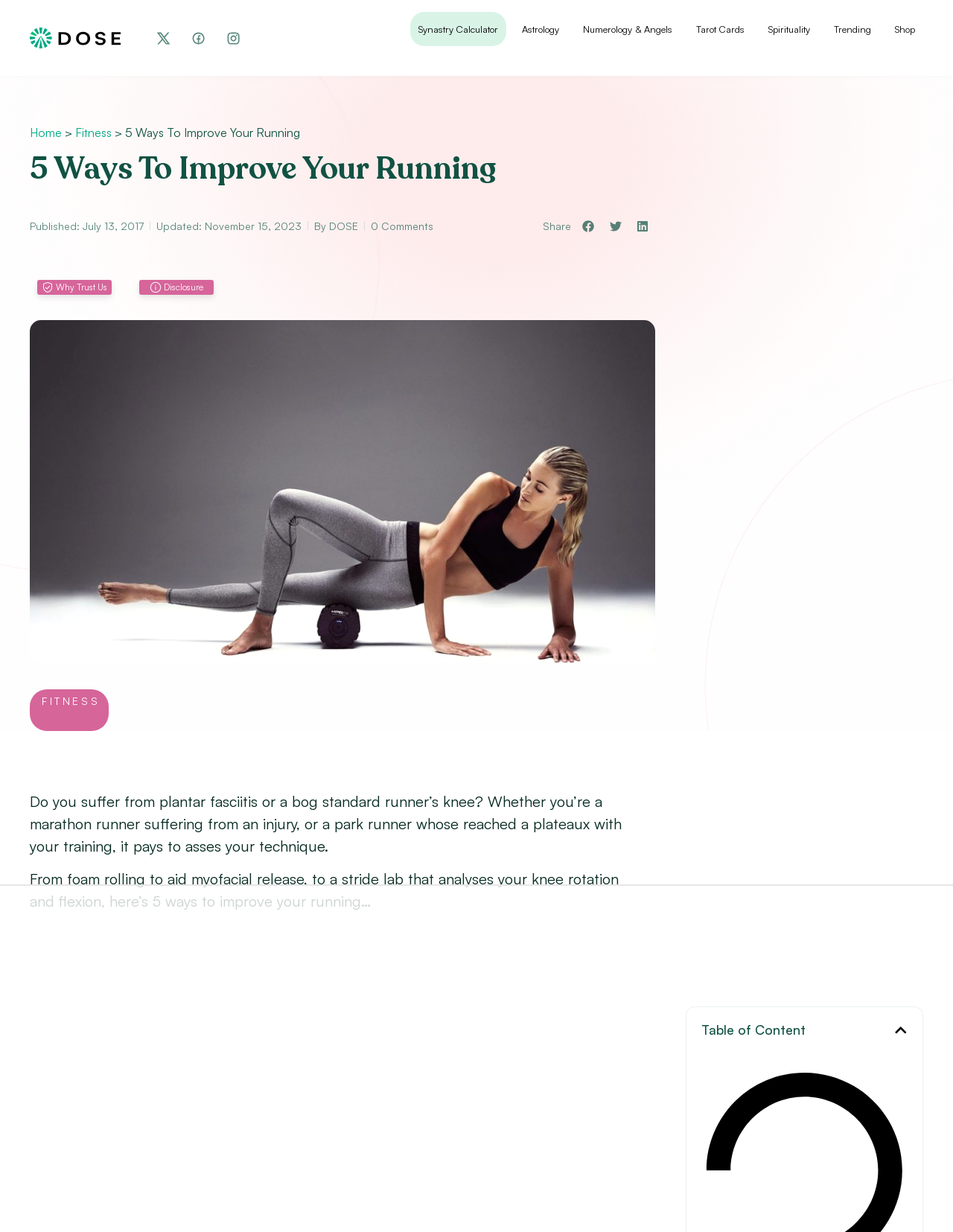Find the main header of the webpage and produce its text content.

5 Ways To Improve Your Running